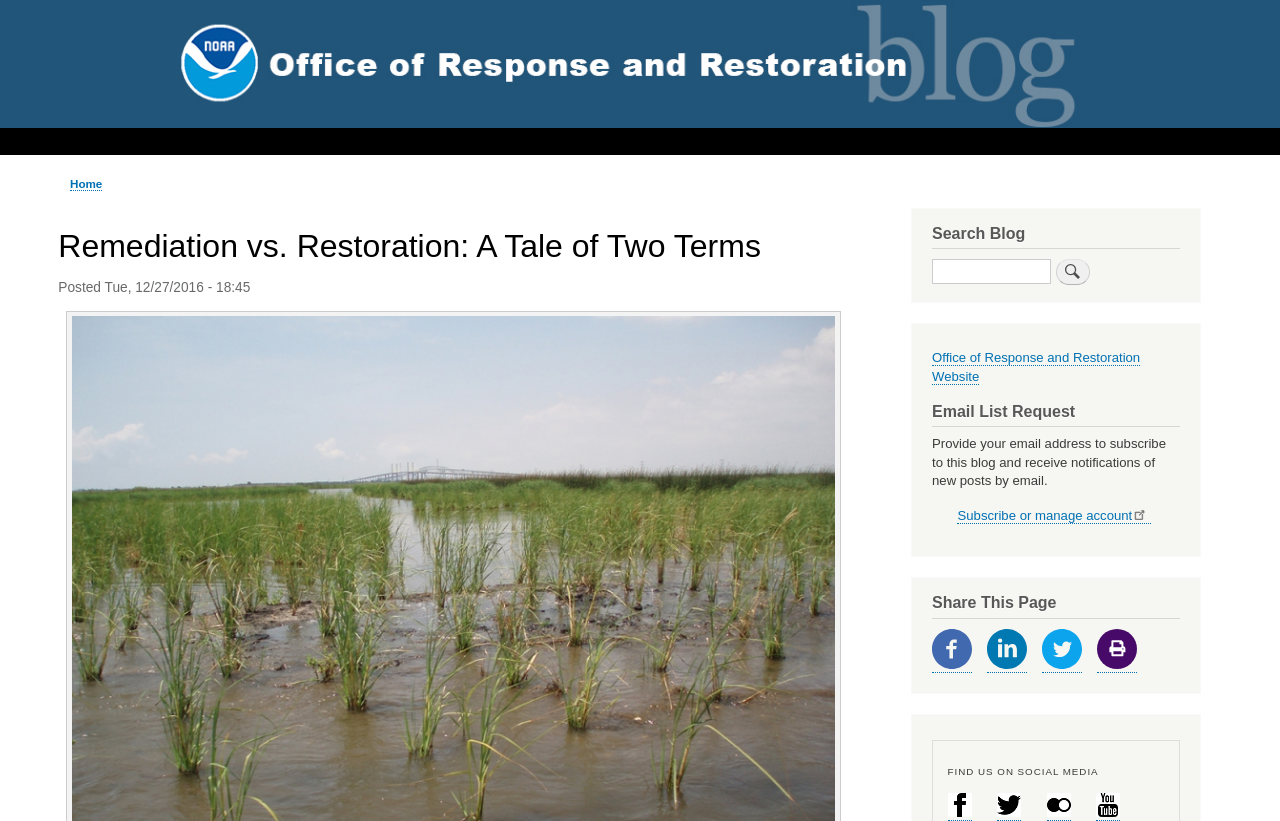Give an extensive and precise description of the webpage.

The webpage is a blog post titled "Remediation vs. Restoration: A Tale of Two Terms" from NOAA's Office of Response & Restoration Blog. At the top, there is a banner with a link to the site's home page, accompanied by a small "Home" icon. Below the banner, a navigation menu displays a breadcrumb trail.

The main content area is divided into several sections. The first section contains a heading with the title of the blog post, accompanied by the posting date and time. Below this, there is a search bar with a heading "Search Blog" and a search button.

To the right of the search bar, there are several links and buttons, including a link to the Office of Response and Restoration Website, an email list request section, and a "Share This Page" section with links to social media platforms such as Facebook, LinkedIn, Twitter, and a print option.

The email list request section invites users to provide their email address to subscribe to the blog and receive notifications of new posts. There is also a link to subscribe or manage an account, accompanied by an external link icon.

The social media links are accompanied by their respective icons, and there is a separate section at the bottom with larger social media icons, including Facebook, Twitter, Flickr, and YouTube.

Throughout the page, there are several images, including icons for the home page, social media platforms, and an external link icon.